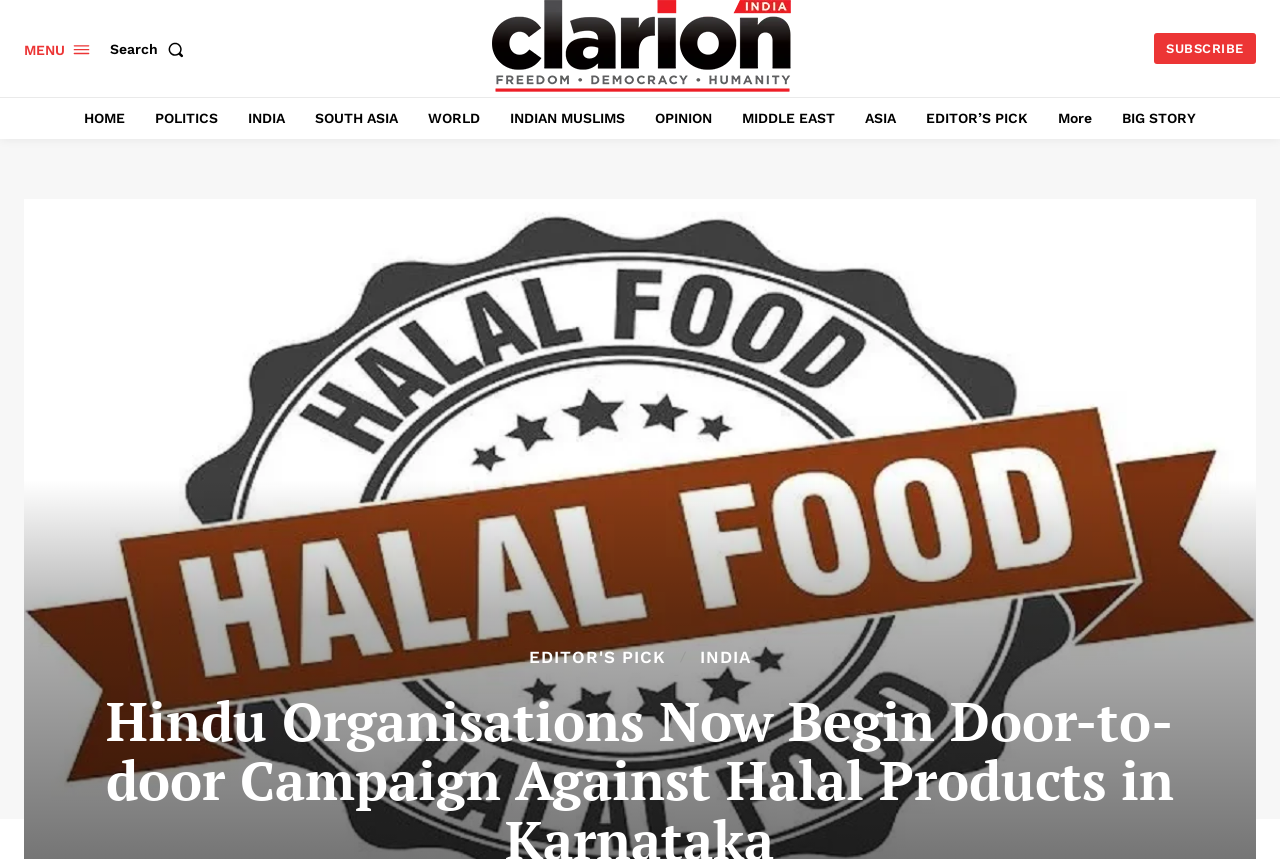Pinpoint the bounding box coordinates of the element that must be clicked to accomplish the following instruction: "Subscribe to the newsletter". The coordinates should be in the format of four float numbers between 0 and 1, i.e., [left, top, right, bottom].

[0.902, 0.039, 0.981, 0.074]